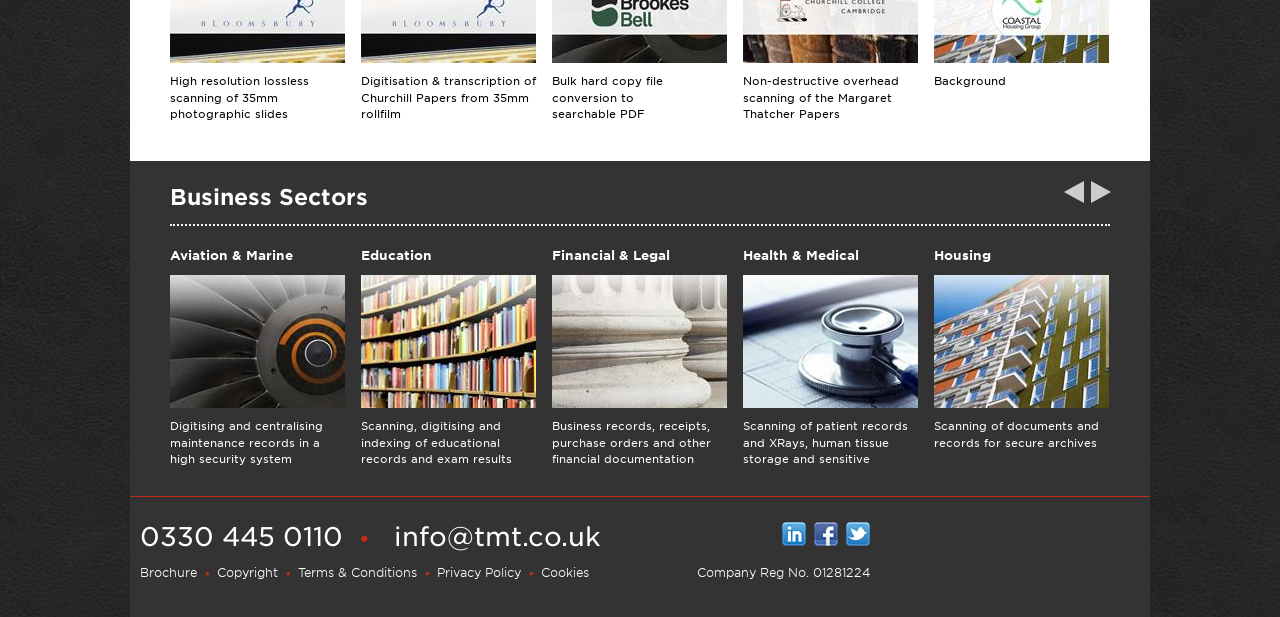Find the bounding box coordinates of the clickable region needed to perform the following instruction: "View recent comments". The coordinates should be provided as four float numbers between 0 and 1, i.e., [left, top, right, bottom].

None